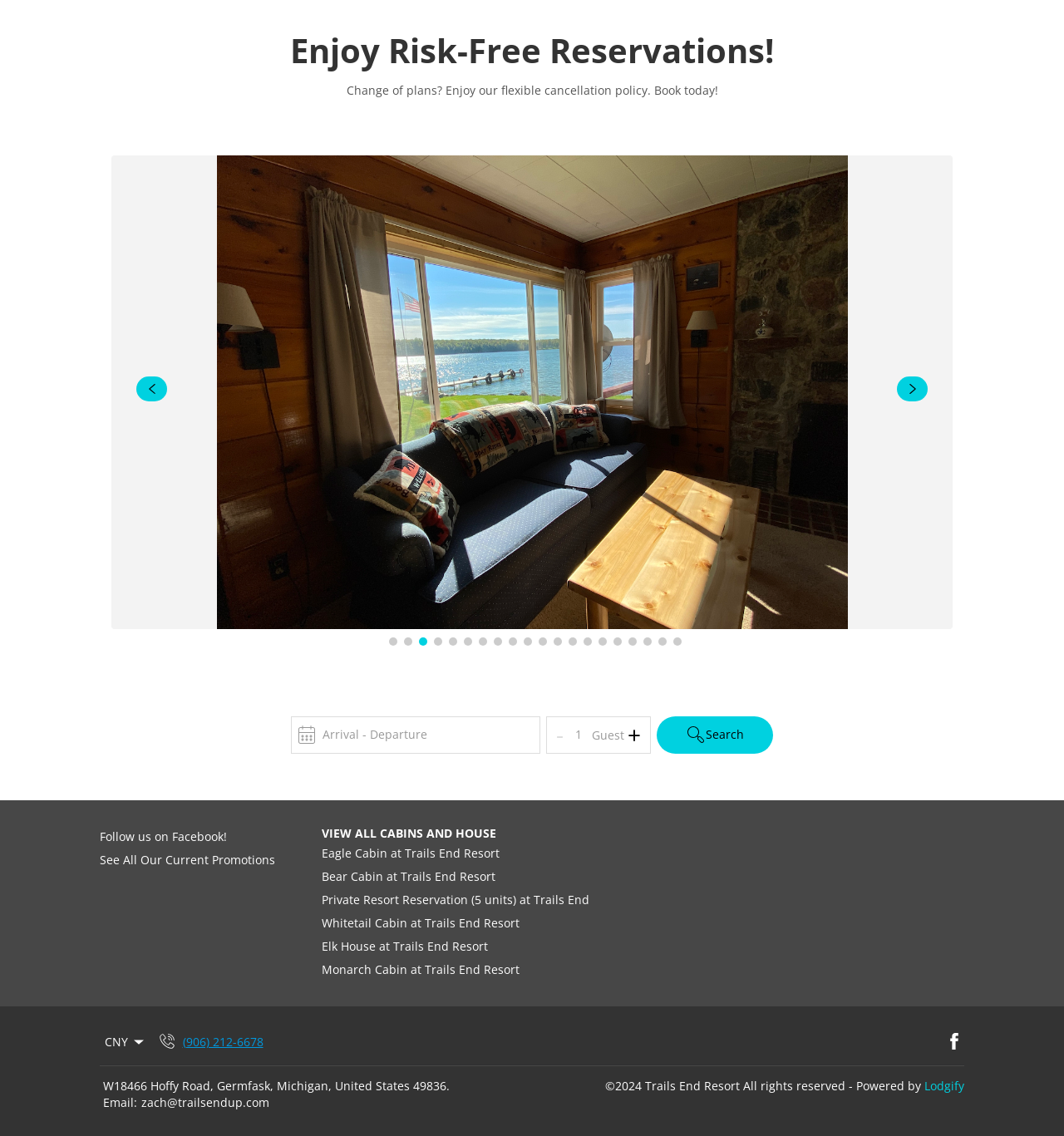How many slides are available?
Using the image, answer in one word or phrase.

20